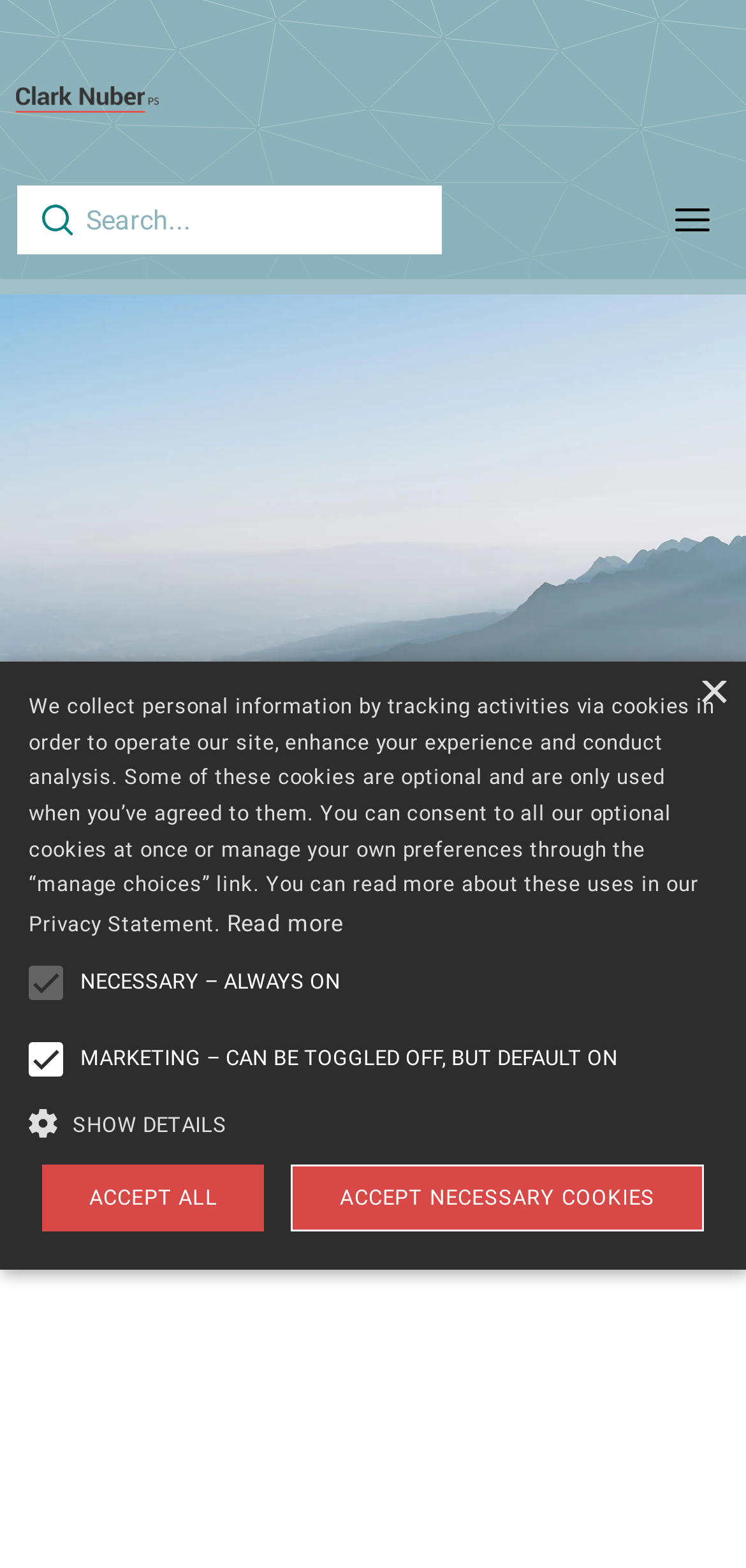Can you find the bounding box coordinates of the area I should click to execute the following instruction: "Search for something"?

[0.021, 0.117, 0.595, 0.163]